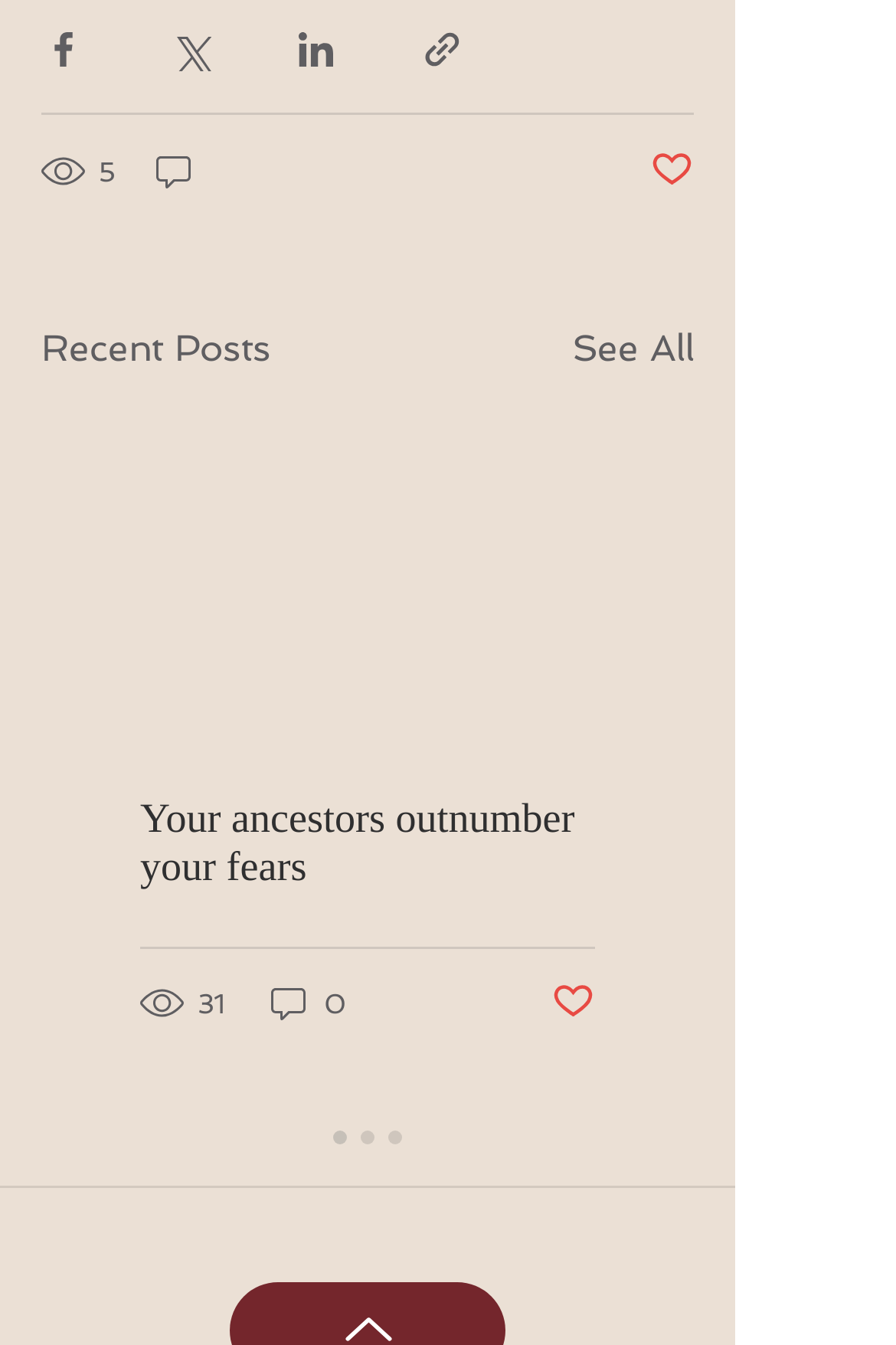Using the given description, provide the bounding box coordinates formatted as (top-left x, top-left y, bottom-right x, bottom-right y), with all values being floating point numbers between 0 and 1. Description: See All

[0.638, 0.24, 0.774, 0.281]